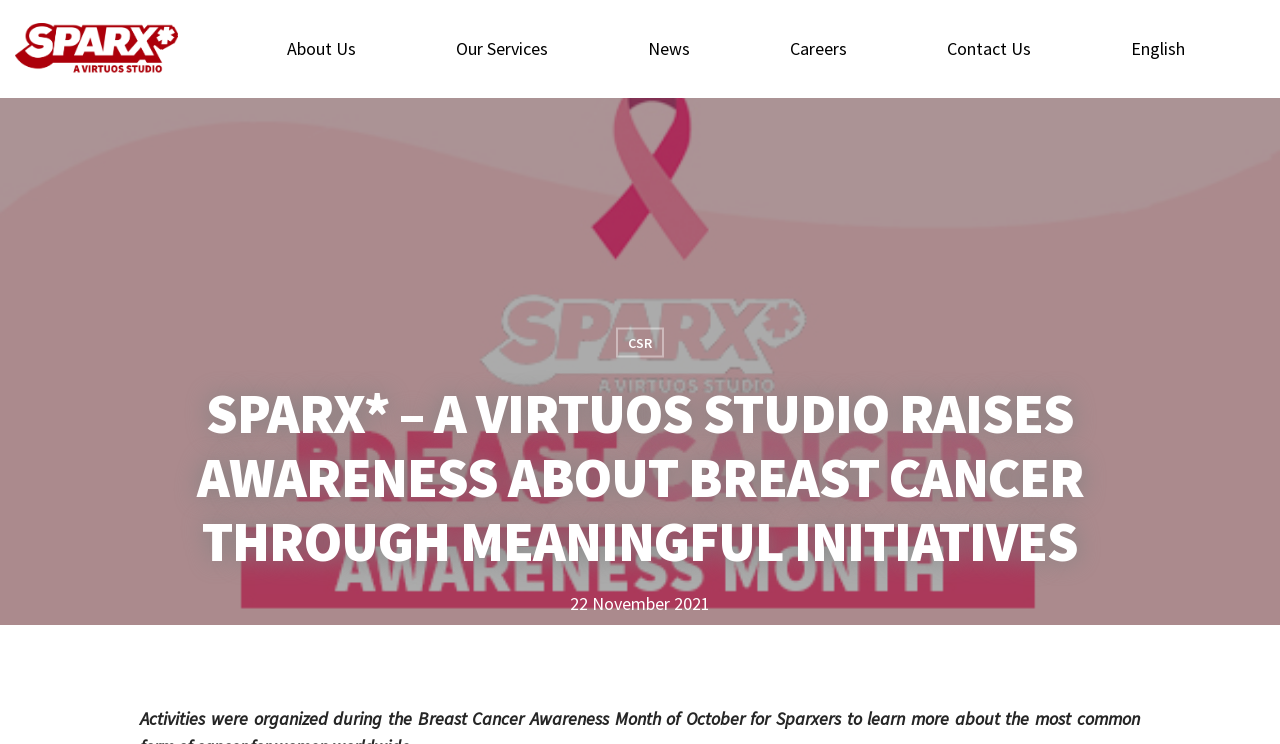Give a full account of the webpage's elements and their arrangement.

The webpage is about Sparx*, a Virtuos Studio, and its initiatives to raise awareness about breast cancer. At the top left corner, there is a logo of Sparx* which is also a link. Below the logo, there is a navigation menu with five links: "About Us", "Our Services", "News", "Careers", and "Contact Us", arranged horizontally from left to right. 

To the right of the navigation menu, there is a language selection link "English". Above the navigation menu, there is a separate link "CSR" positioned at the top right corner. 

The main content of the webpage starts with a heading that summarizes the purpose of the webpage, which is about Sparx* raising awareness about breast cancer through meaningful initiatives. Below the heading, there is a date "22 November 2021" indicating when the initiative took place.